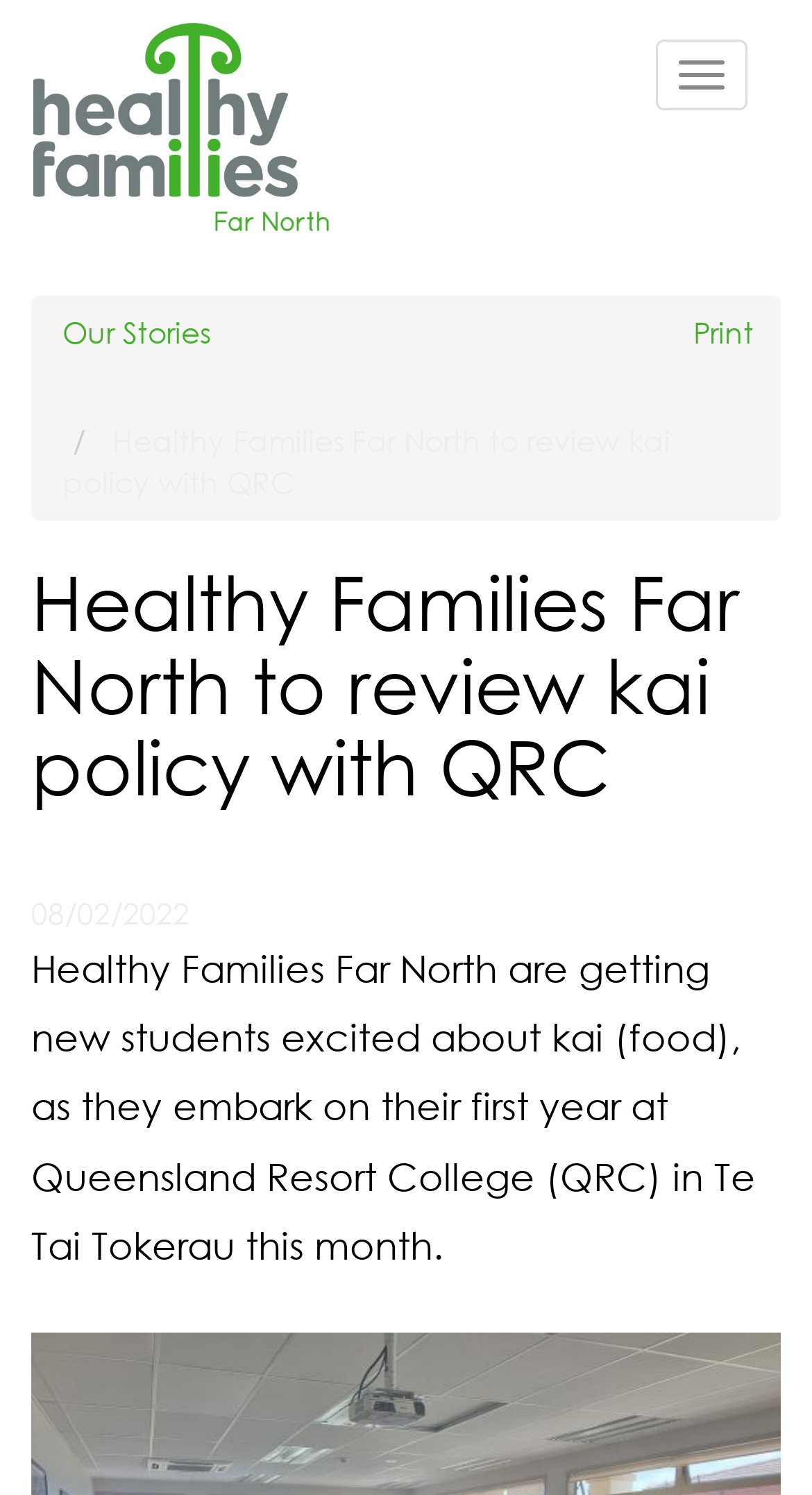Offer an extensive depiction of the webpage and its key elements.

The webpage is about Healthy Families Far North reviewing their kai policy with Queensland Resort College (QRC). At the top right corner, there is a button labeled "Toggle navigation". Below it, on the top left, is a link to "Healthy Families Far North" accompanied by an image with the same name. 

To the right of the image, there is a link to "Print". Below the "Toggle navigation" button, there are several links, including "Our Stories" on the left and "Print" on the right. 

The main content of the webpage is a news article with the title "Healthy Families Far North to review kai policy with QRC" in a large font, which is also the title of the webpage. The title is followed by the date "08/02/2022". 

The article itself describes how Healthy Families Far North is introducing new students to kai (food) as they start their first year at Queensland Resort College (QRC) in Te Tai Tokerau this month.